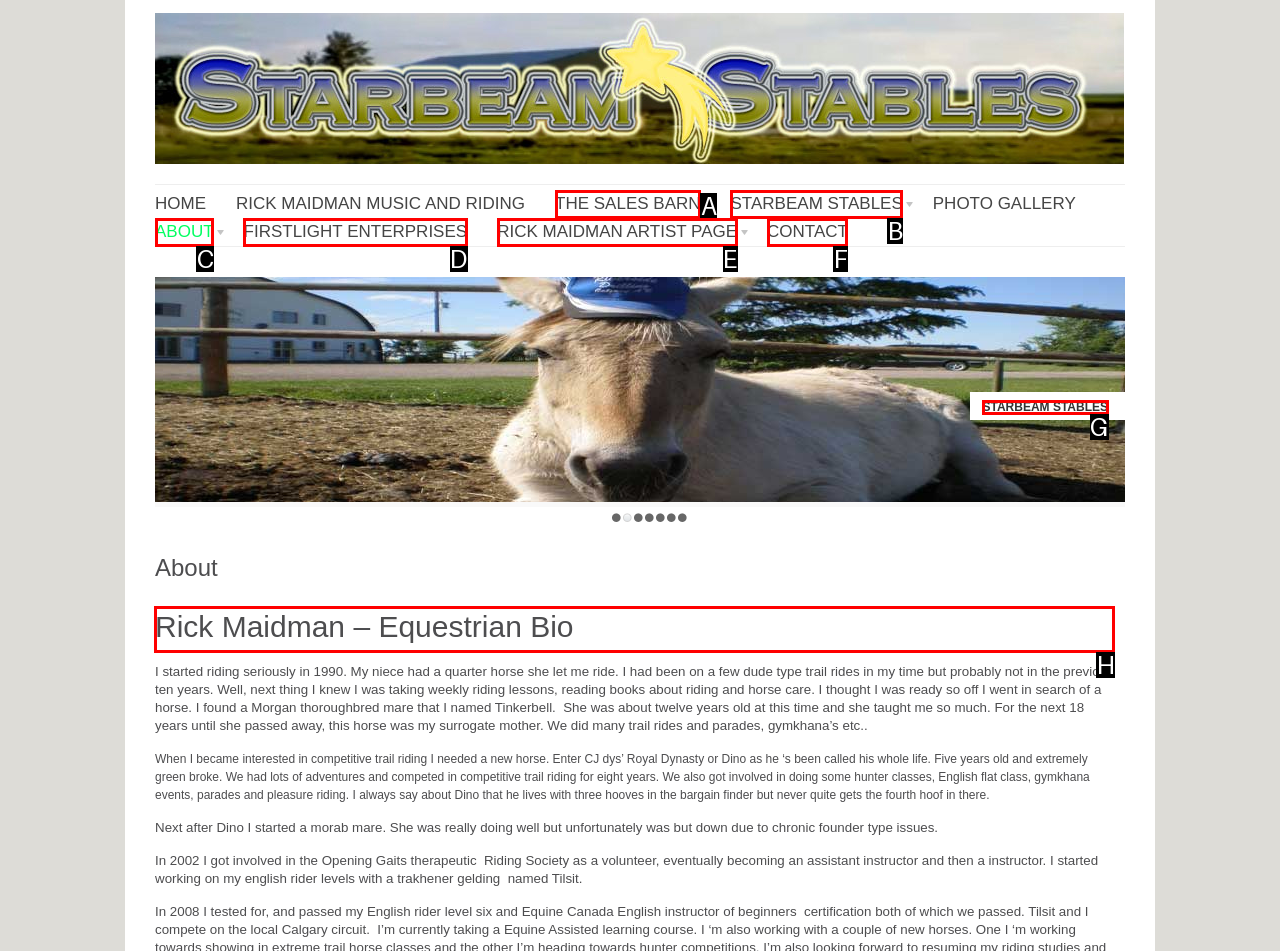Point out which UI element to click to complete this task: Read about Rick Maidman's equestrian bio
Answer with the letter corresponding to the right option from the available choices.

H